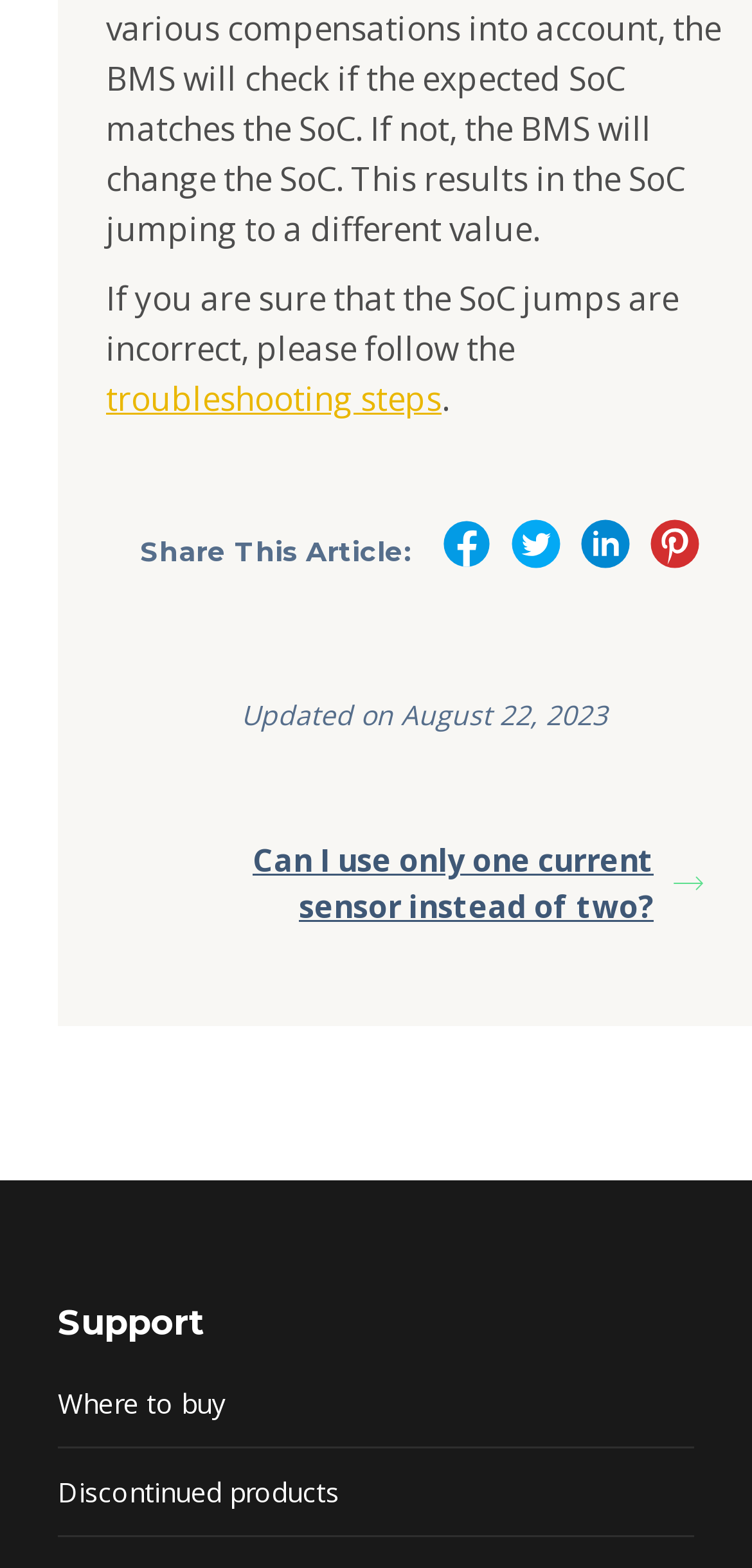Determine the bounding box coordinates of the clickable region to carry out the instruction: "click the troubleshooting steps link".

[0.141, 0.24, 0.587, 0.269]